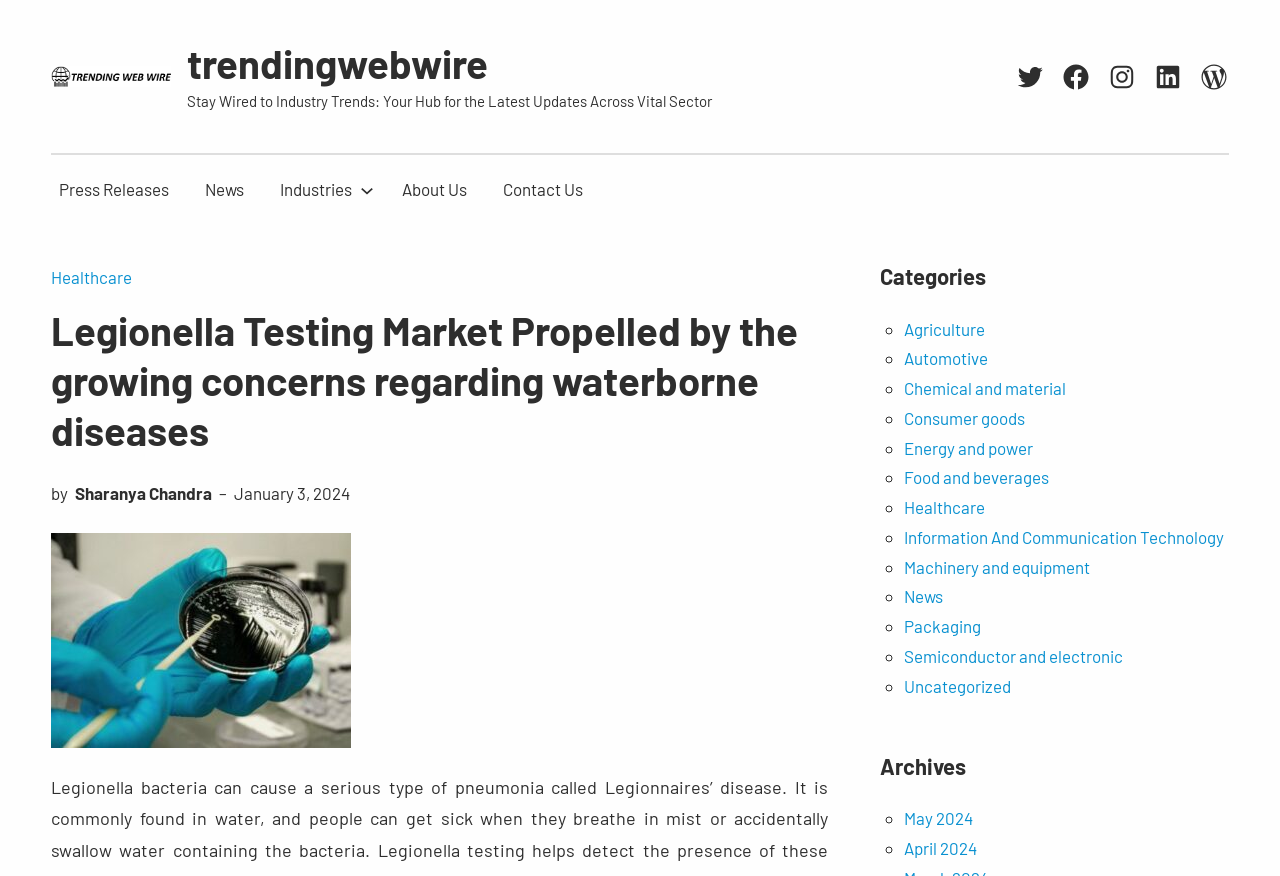Specify the bounding box coordinates of the region I need to click to perform the following instruction: "Click on the trendingwebwire link". The coordinates must be four float numbers in the range of 0 to 1, i.e., [left, top, right, bottom].

[0.04, 0.075, 0.134, 0.099]